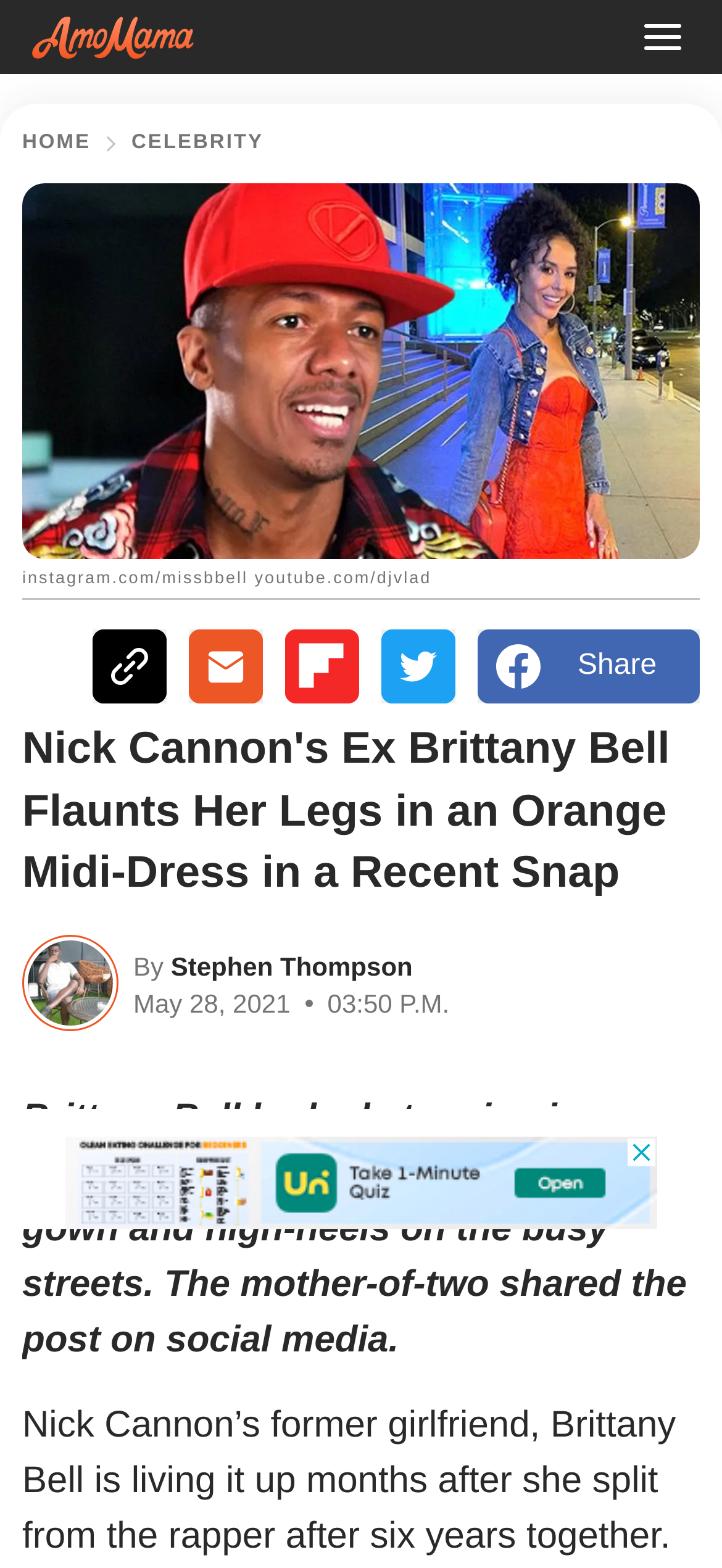What is the occupation of Stephen Thompson?
Based on the visual information, provide a detailed and comprehensive answer.

Stephen Thompson is likely the author of the article, as his name is mentioned as the author of the article with a link to his profile.